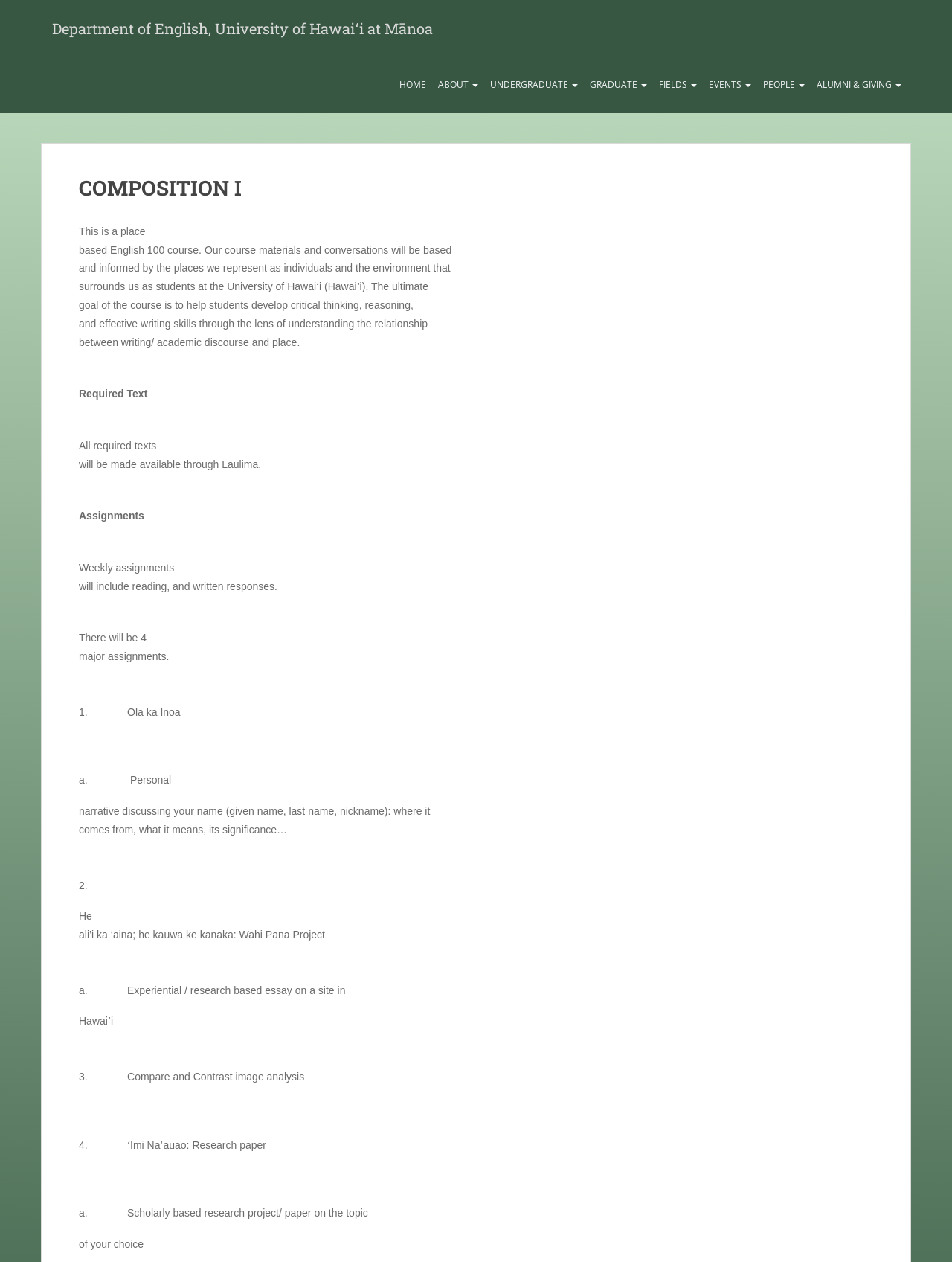Identify the bounding box coordinates for the UI element that matches this description: "Undergraduate".

[0.509, 0.045, 0.613, 0.09]